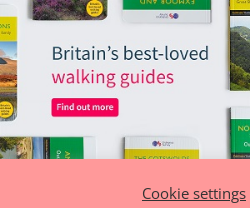Give an in-depth description of what is happening in the image.

The image features a colorful and inviting advertisement promoting "Britain's best-loved walking guides." Set against a clean light background, the text prominently displays the catchy phrase, encouraging outdoor enthusiasts to explore the walking guides available. A call-to-action button reading "Find out more" invites users to delve deeper into the offerings. Surrounding the text, various walking guide covers showcase beautiful landscapes, suggesting a connection to nature and adventure. The bottom of the image includes a subtle pink area with a button labeled "Cookie settings," indicating a focus on user preferences and site functionality. This image effectively captures the essence of leisure and exploration in the great outdoors.